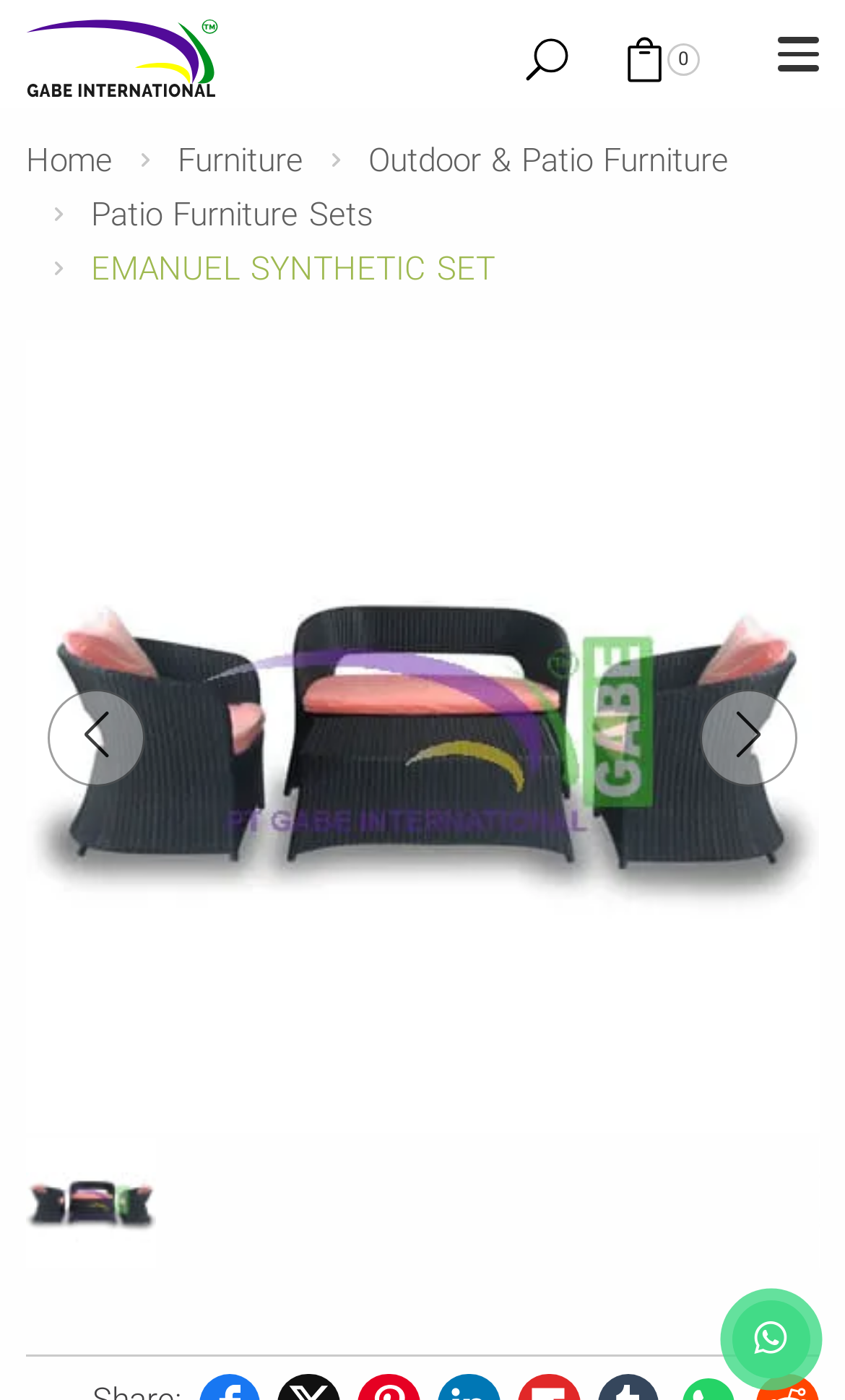Give a full account of the webpage's elements and their arrangement.

This webpage appears to be a product page for a living room table set made from synthetic rattan, specifically the "Emanuel Synthetic Set". 

At the top left, there is a link to "Gabe International Furniture Manufacturer" accompanied by a small image. Next to it, there is a search bar with a "Find furniture" button and a "Request a Quote & Cart" button, both accompanied by small images. 

Below these elements, there is a navigation breadcrumb trail showing the path from "Home" to "Furniture" to "Outdoor & Patio Furniture" to "Patio Furniture Sets" and finally to the current page, "Emanuel Synthetic Set". 

The main content of the page is a large image of the product, which is also a link to the product itself. Below the image, there are navigation buttons to move to the next or previous slide, allowing the user to view different images of the product. 

On the right side of the page, there are four smaller images of the product, each with a caption indicating the image number out of four. 

At the bottom of the page, there is a "Share:" button accompanied by six small social media icons. There is also a small image and a link to an unknown destination at the very bottom right of the page.